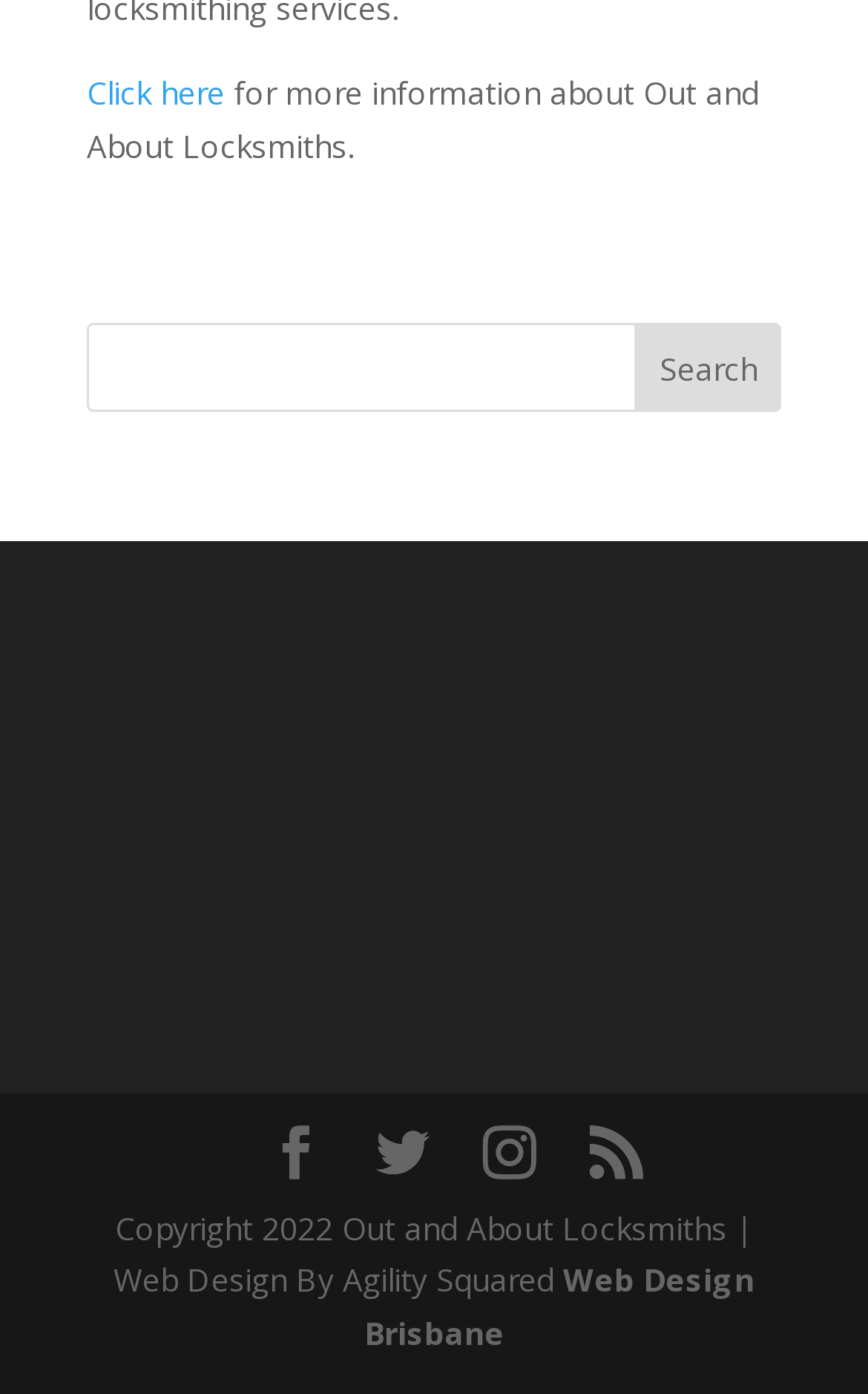Based on the image, provide a detailed and complete answer to the question: 
What is the purpose of the search box?

The search box is a UI element that allows users to input text and search for specific information on the website. It is accompanied by a 'Search' button, indicating that its purpose is to facilitate searching.